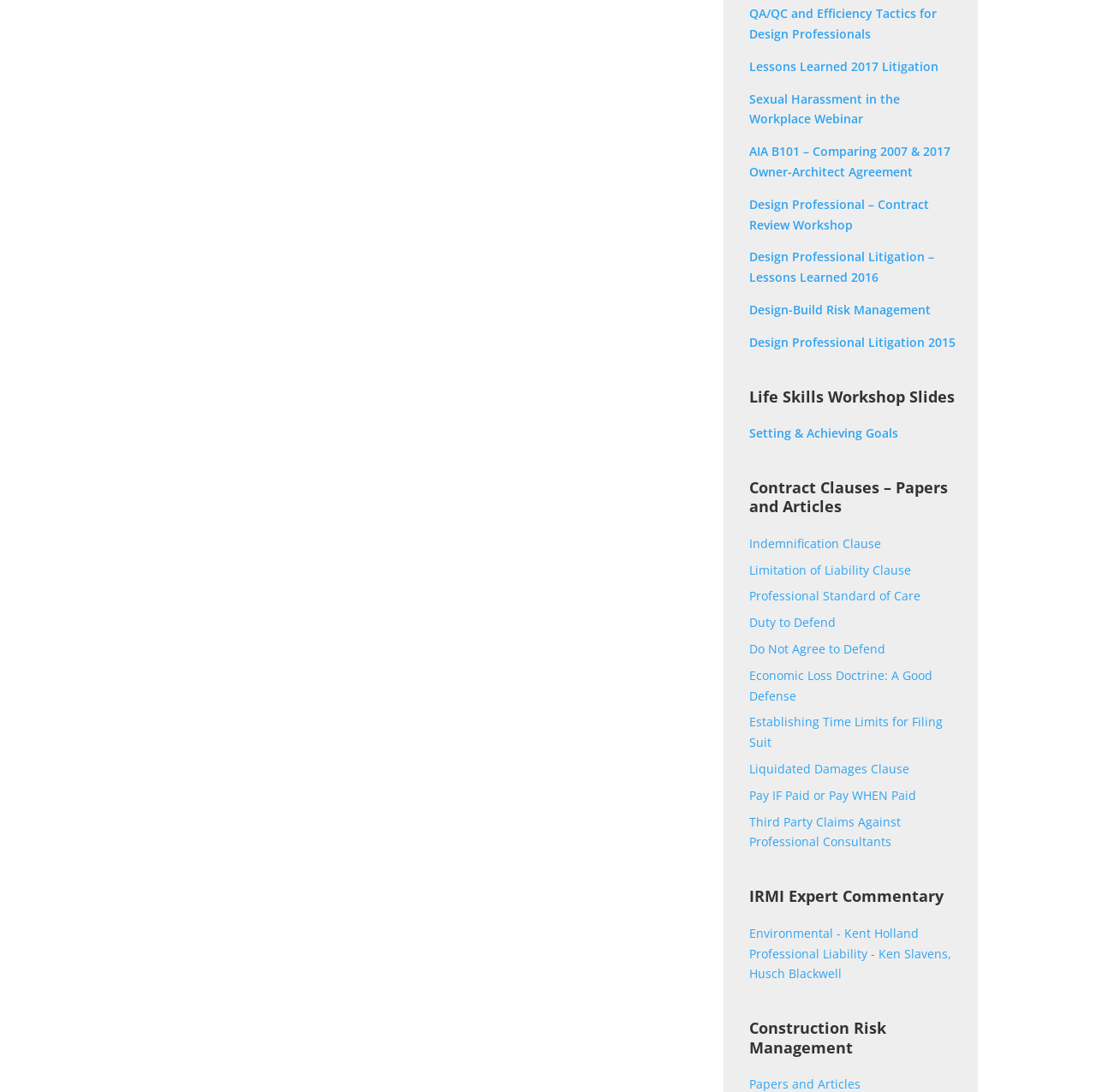Please identify the bounding box coordinates of the clickable element to fulfill the following instruction: "Explore Environmental - Kent Holland". The coordinates should be four float numbers between 0 and 1, i.e., [left, top, right, bottom].

[0.683, 0.847, 0.838, 0.862]